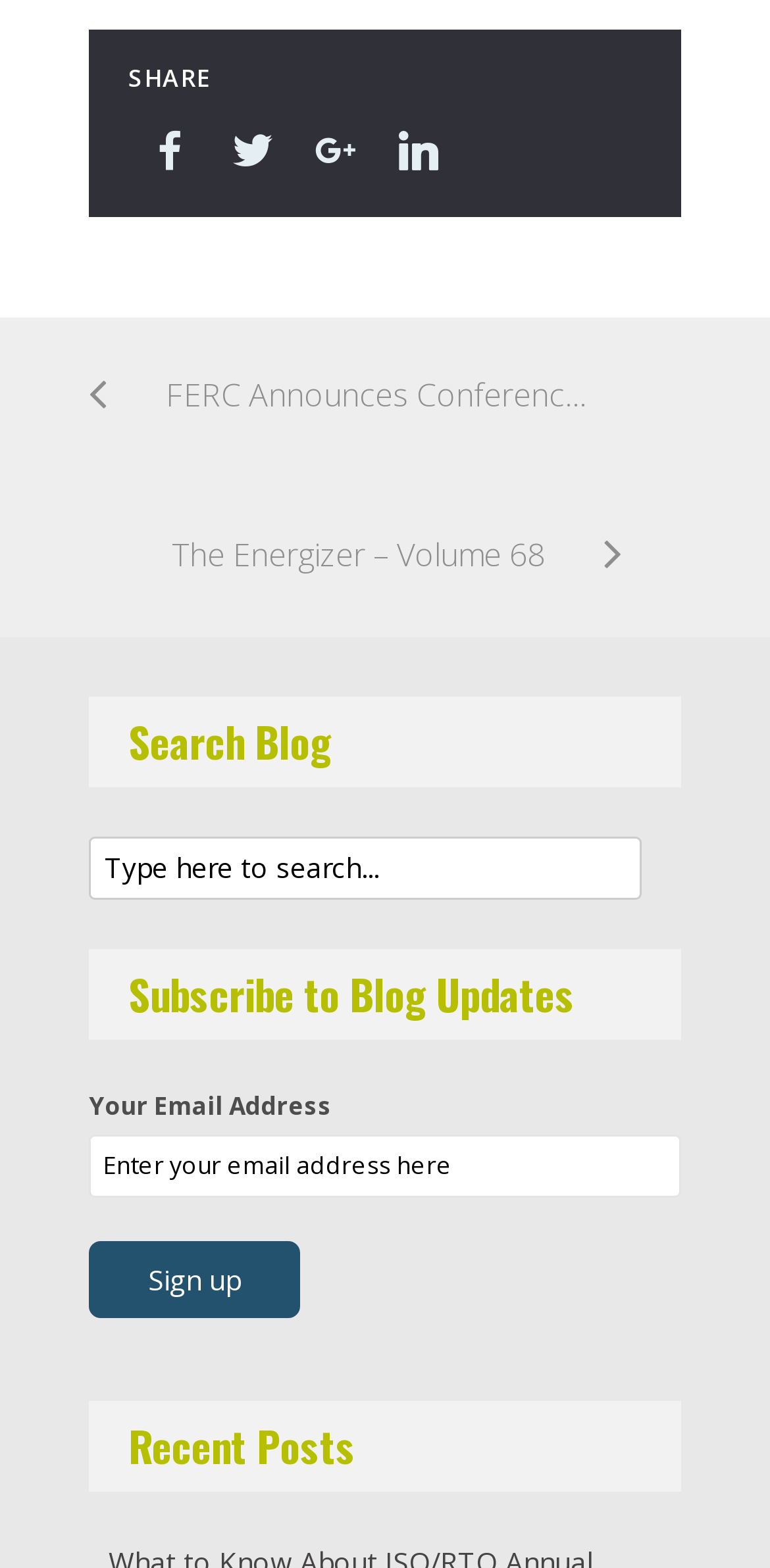What is the function of the 'Sign up' button?
Please analyze the image and answer the question with as much detail as possible.

The 'Sign up' button is located below the textbox for entering an email address, and it is part of the section labeled 'Subscribe to Blog Updates'. This implies that the button is used to subscribe to blog updates.